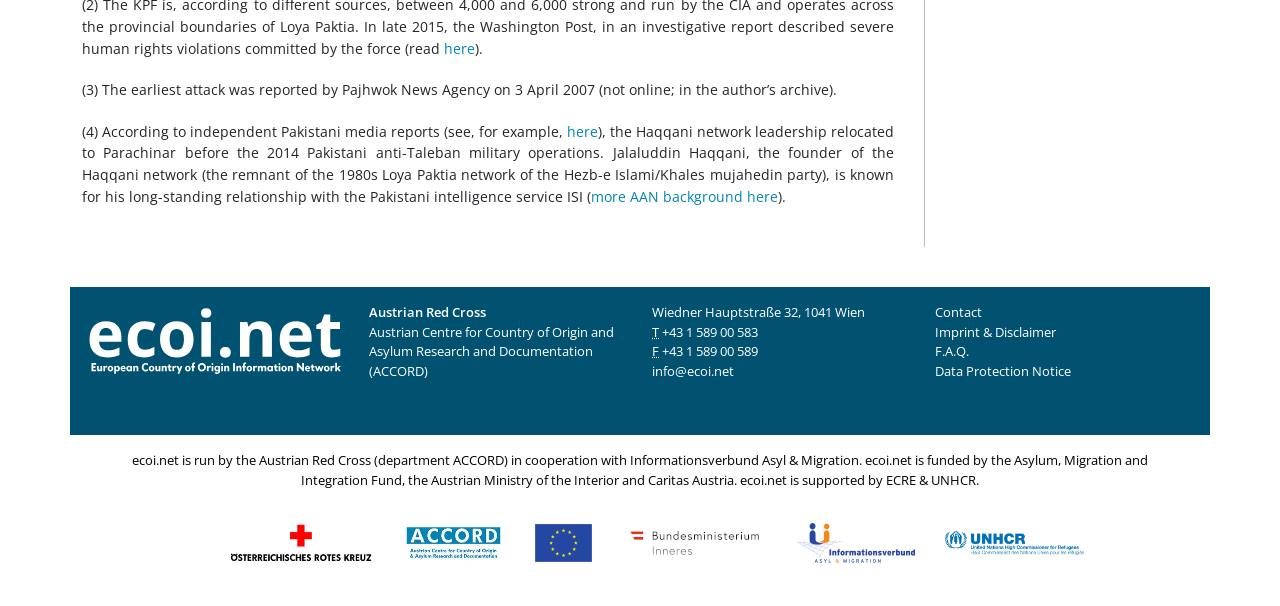Pinpoint the bounding box coordinates of the element you need to click to execute the following instruction: "contact via phone". The bounding box should be represented by four float numbers between 0 and 1, in the format [left, top, right, bottom].

[0.517, 0.533, 0.592, 0.562]